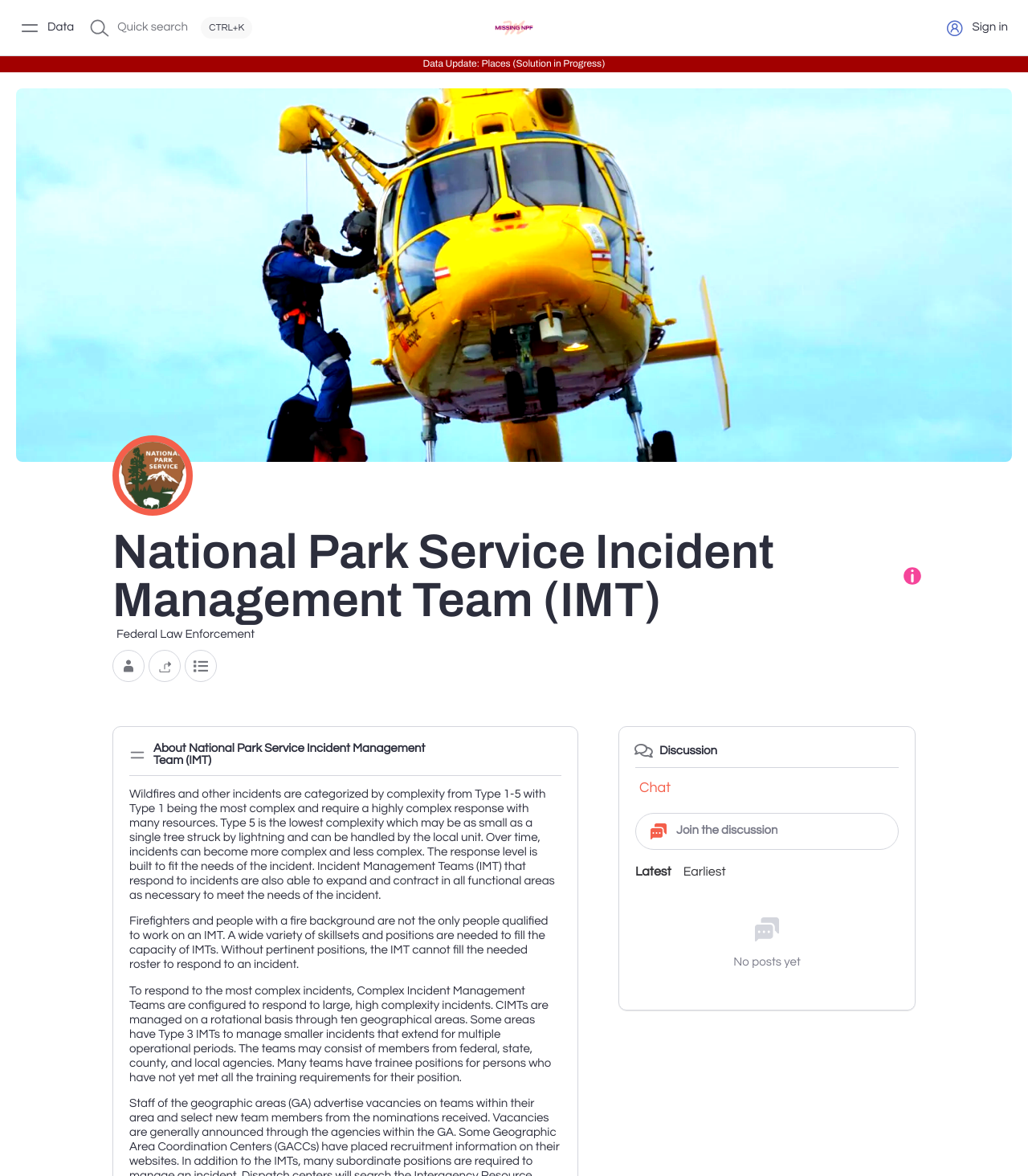What is the main topic of this webpage?
Answer the question based on the image using a single word or a brief phrase.

Incident Management Team